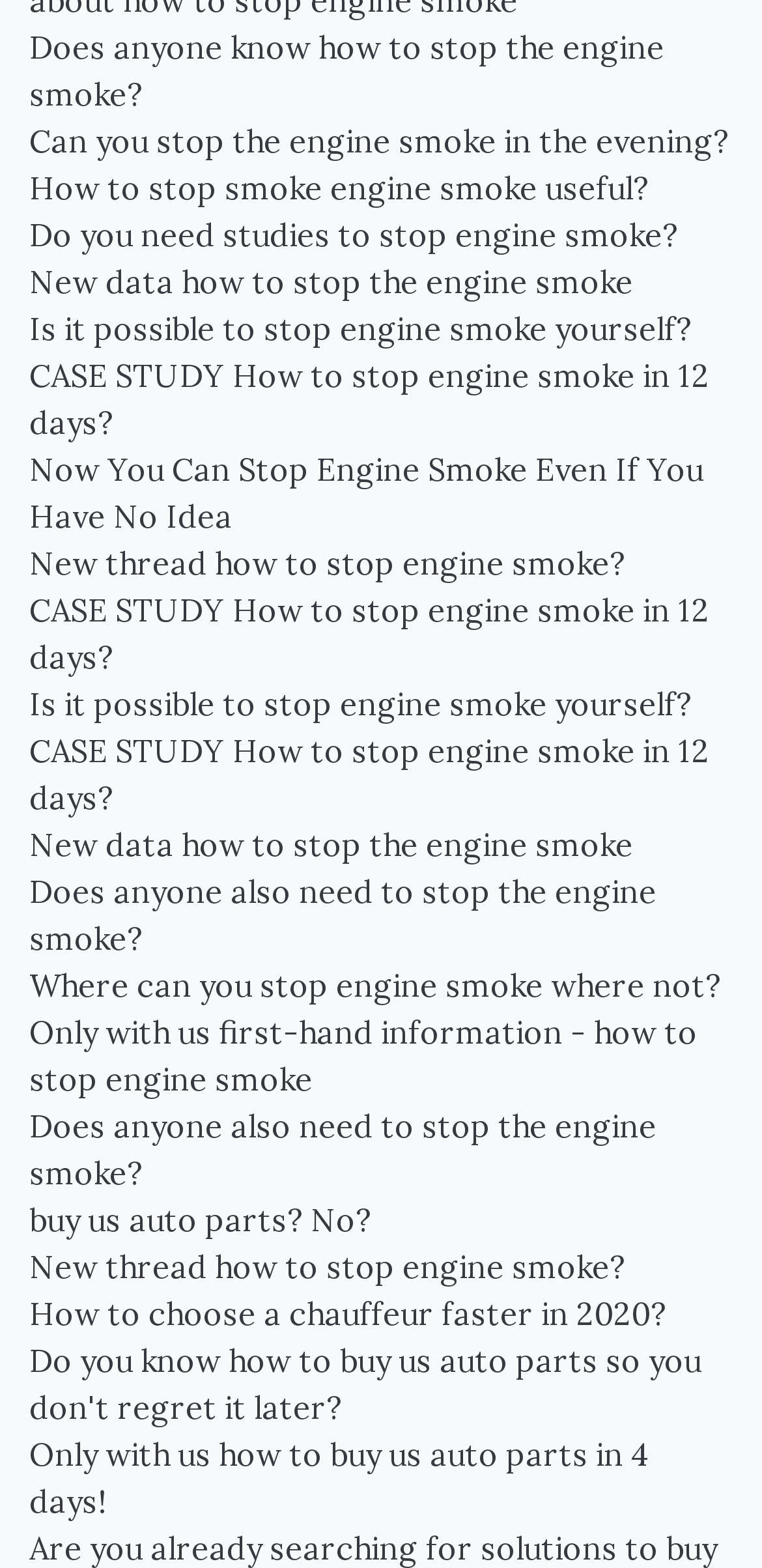Please identify the bounding box coordinates of the element's region that should be clicked to execute the following instruction: "Explore the new thread on how to stop engine smoke". The bounding box coordinates must be four float numbers between 0 and 1, i.e., [left, top, right, bottom].

[0.038, 0.792, 0.962, 0.822]